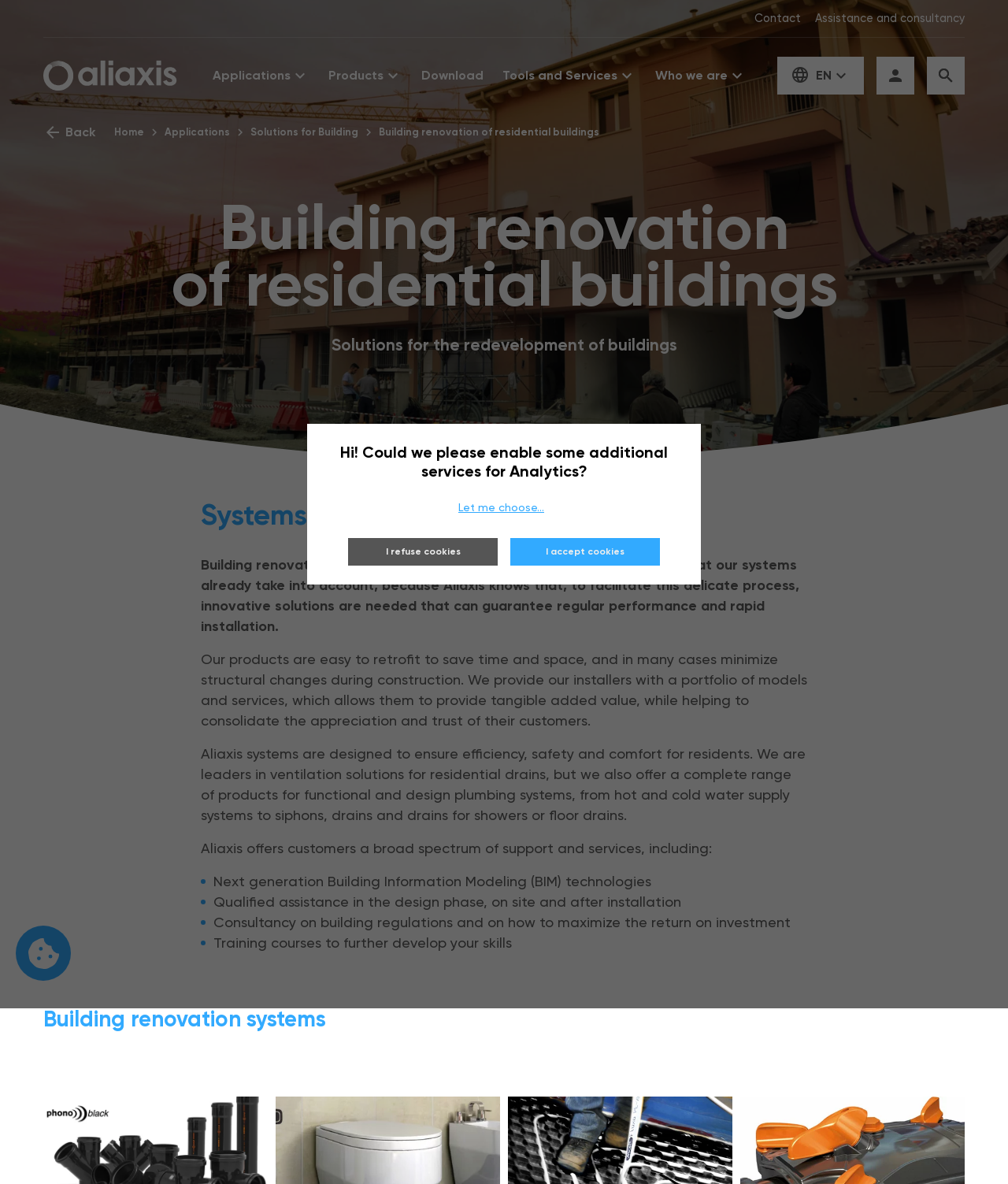Provide a one-word or brief phrase answer to the question:
What type of products does Aliaxis offer?

Lightweight, resistant, and easy to connect products